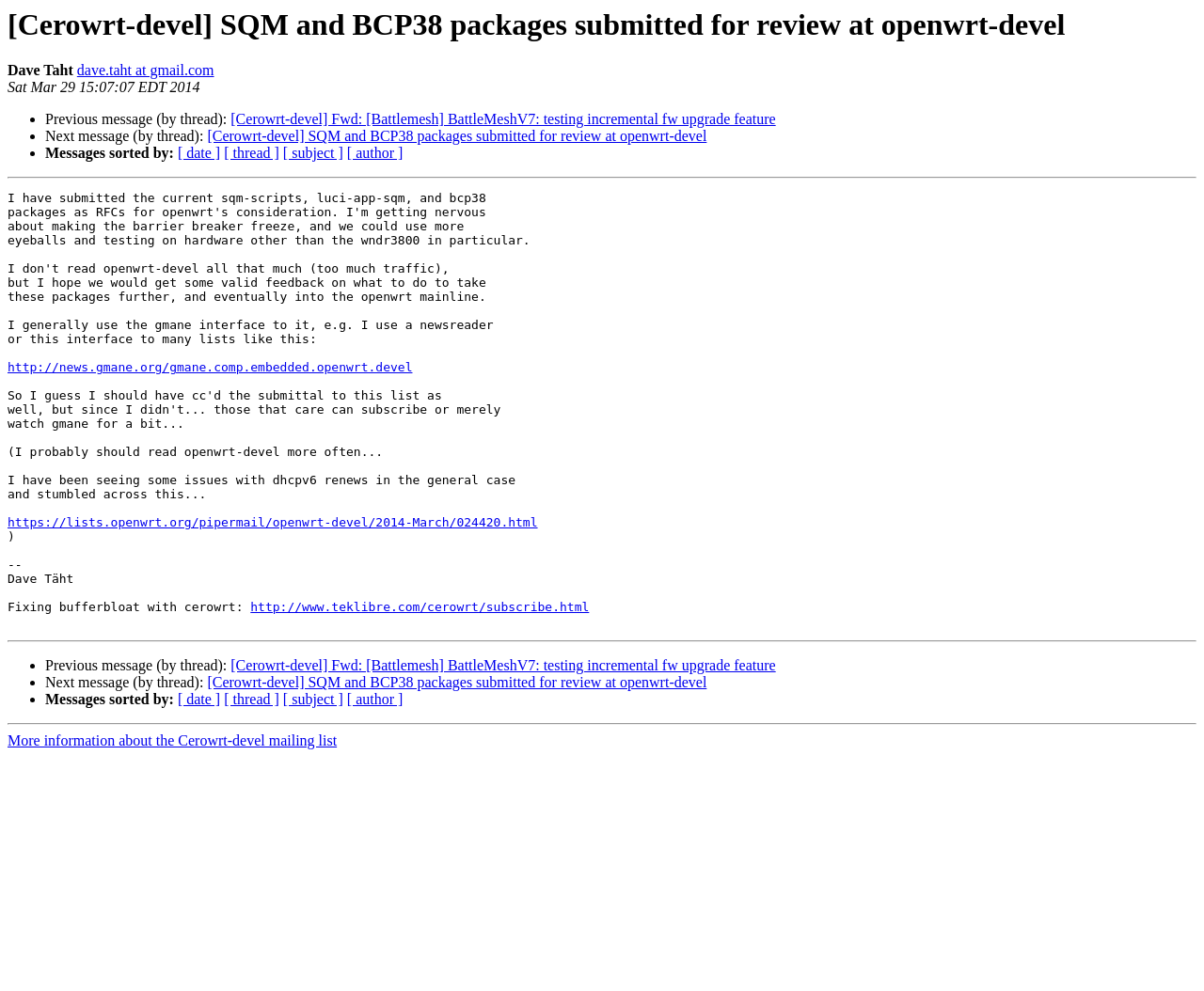Please examine the image and provide a detailed answer to the question: How can messages be sorted?

The options for sorting messages are identified as 'date', 'thread', 'subject', and 'author' based on the link elements with the texts '[ date ]', '[ thread ]', '[ subject ]', and '[ author ]' at coordinates [0.148, 0.147, 0.183, 0.163], [0.186, 0.147, 0.232, 0.163], [0.235, 0.147, 0.285, 0.163], and [0.288, 0.147, 0.335, 0.163] respectively.